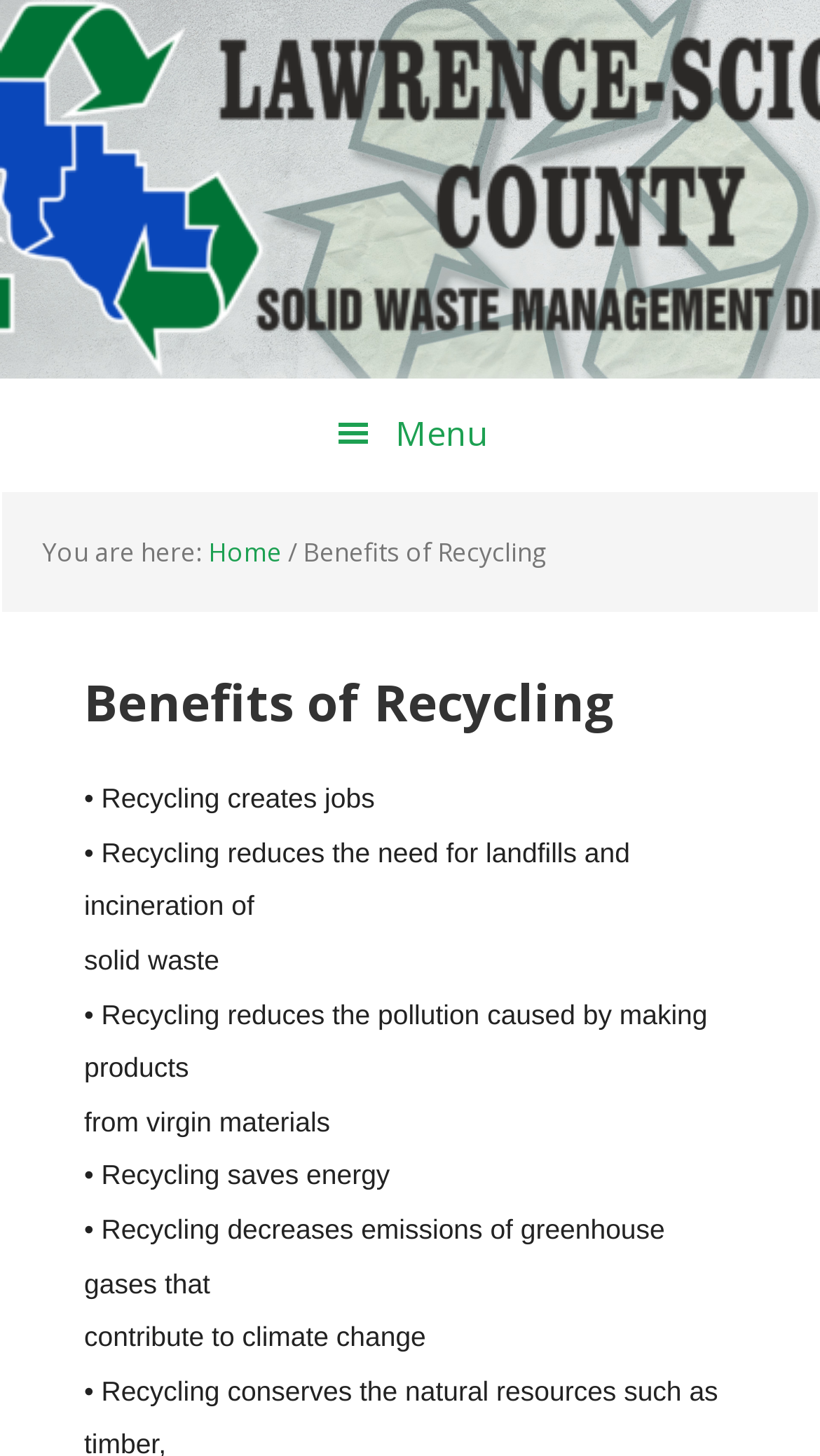Can you extract the primary headline text from the webpage?

Benefits of Recycling